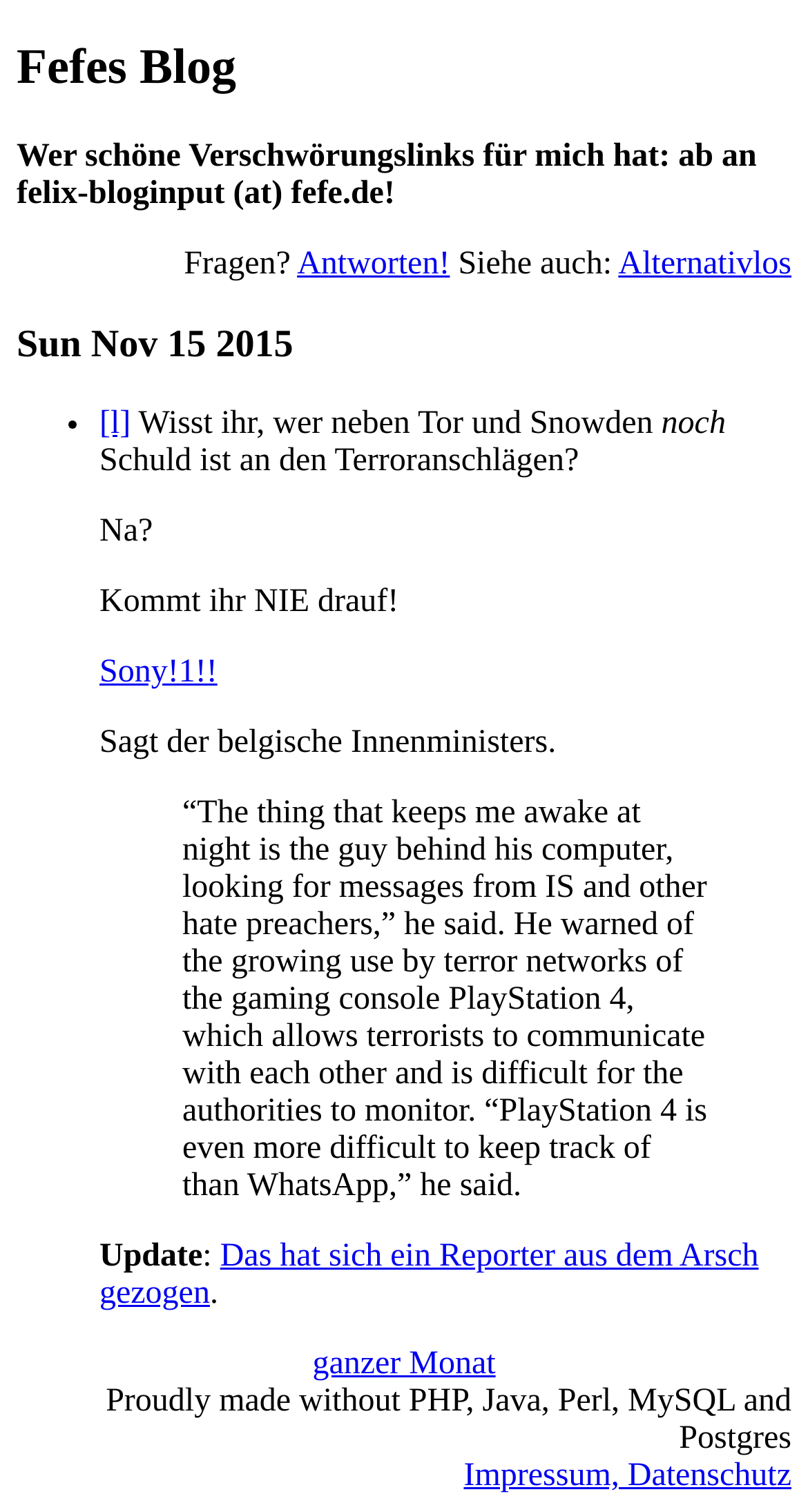Provide a thorough description of the webpage's content and layout.

The webpage is a blog titled "Fefes Blog" with a prominent heading at the top. Below the heading, there is a link with the same title. 

On the top-left section, there is a static text block that appears to be a call to action, asking readers to send conspiracy links to the blogger. 

To the right of this text block, there are three elements: a static text "Fragen?", a link "Antworten!", and another static text "Siehe auch:". These elements are aligned horizontally and are likely part of a navigation or menu section. 

On the rightmost side of this section, there is a link "Alternativlos". 

Below these elements, there is a heading that displays the date "Sun Nov 15 2015". 

Under the date heading, there is a list of items, marked by a bullet point. The first item in the list is a link "[l]". The list item text starts with "Wisst ihr, wer neben Tor und Snowden" and continues in the following lines, discussing terrorism and Sony. 

The text is interspersed with links, including "Sony!1!!" and quotes from a Belgian interior minister. 

There is a blockquote section that contains a lengthy quote about the PlayStation 4 console being used by terrorists. 

Below the blockquote, there is an "Update" section with a link to an article about a reporter making up a story. 

At the bottom of the page, there are two links: "ganzer Monat" and "Impressum, Datenschutz", which likely lead to an archive page and a page with legal information, respectively. 

Finally, there is a static text block that proudly declares the blog was made without using certain programming languages and databases.